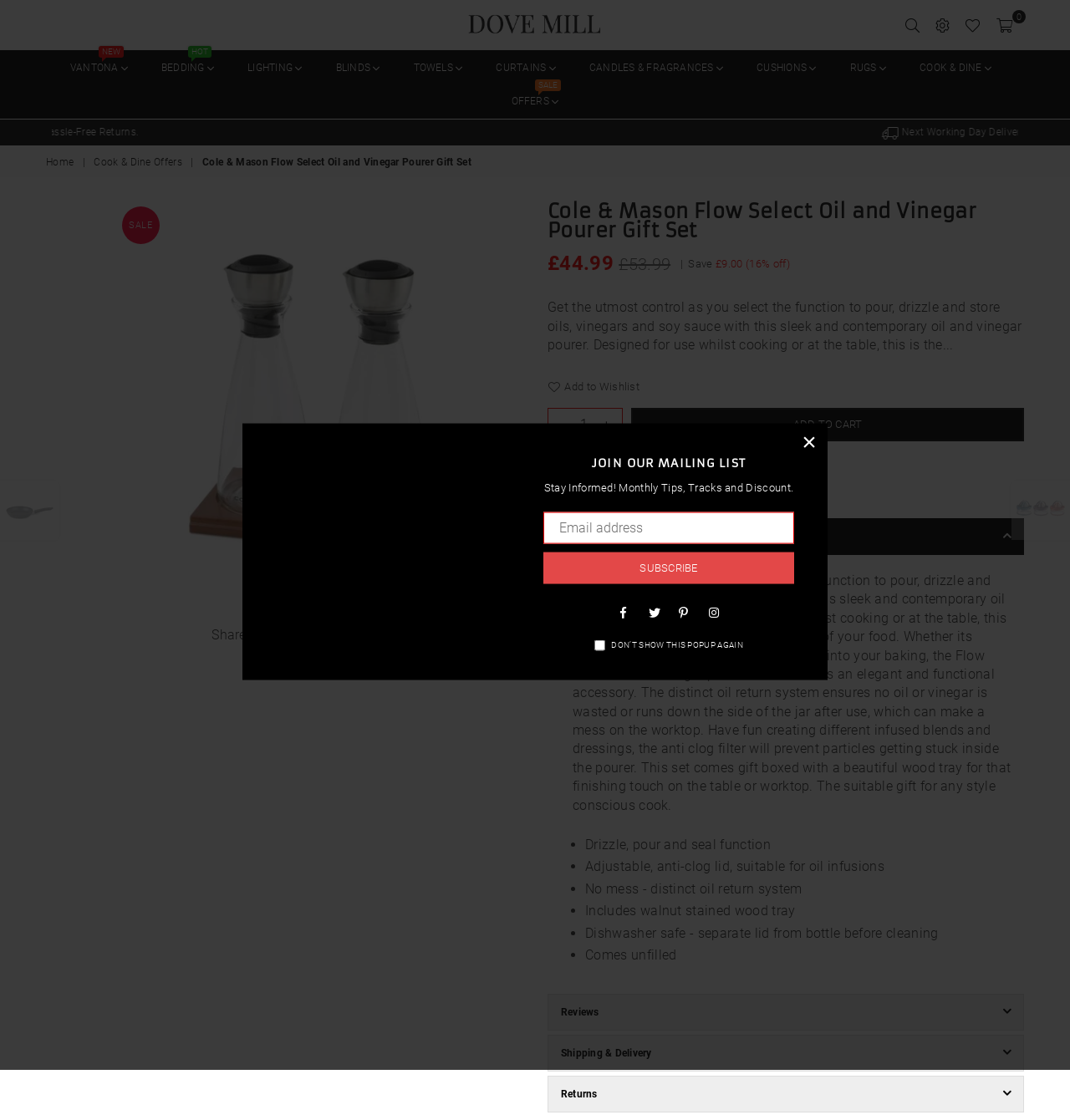Identify the bounding box of the UI component described as: "Cook & Dine Offers".

[0.088, 0.139, 0.173, 0.151]